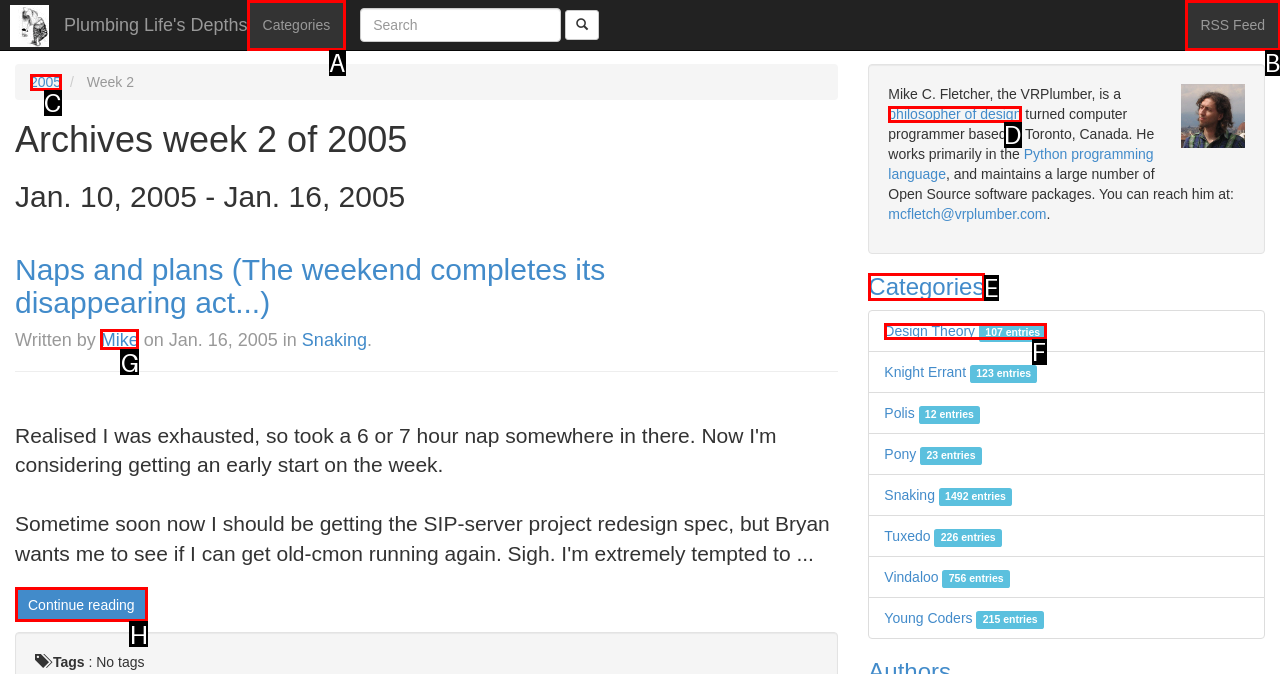Determine the UI element that matches the description: Mike
Answer with the letter from the given choices.

G